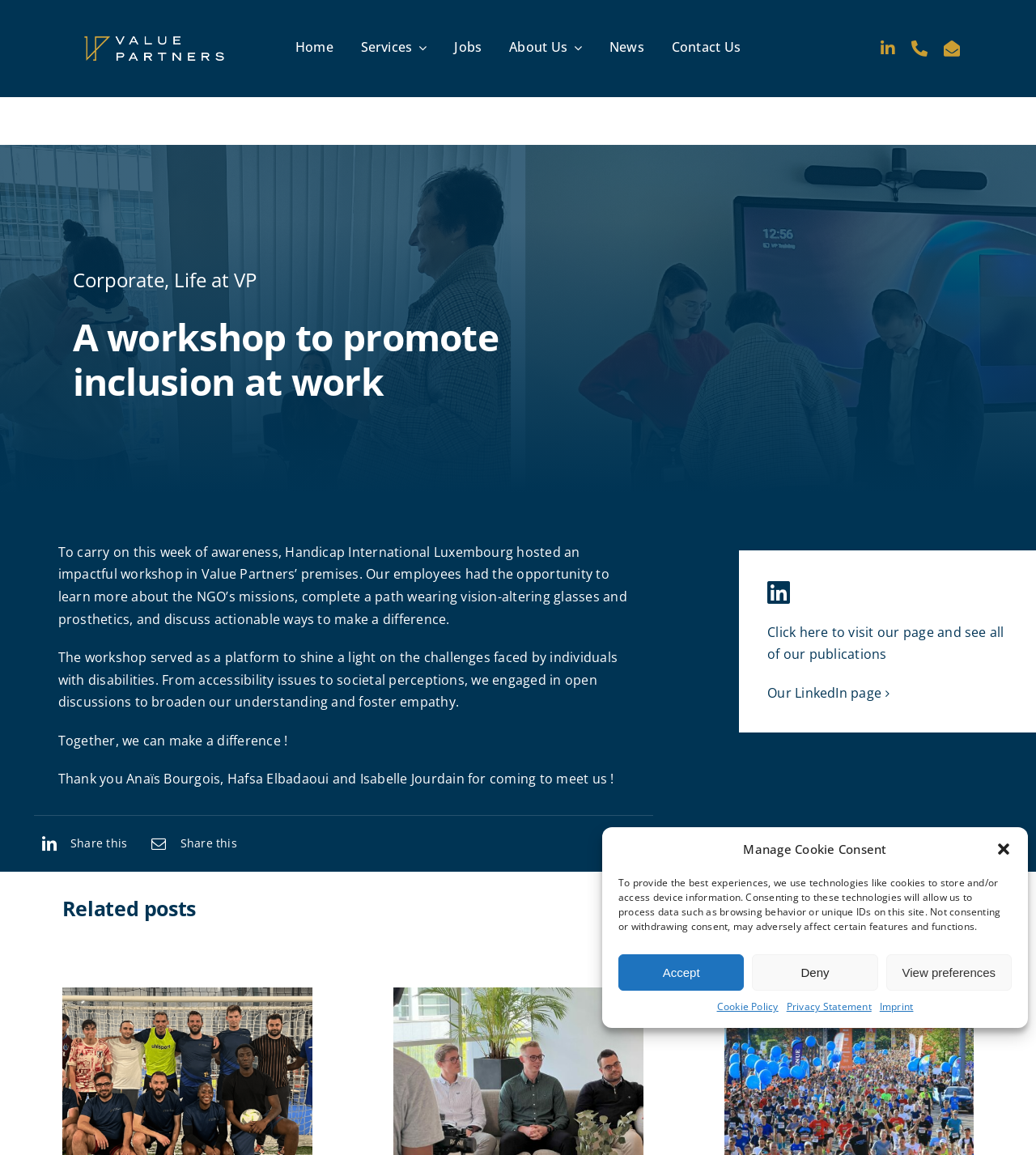Indicate the bounding box coordinates of the element that needs to be clicked to satisfy the following instruction: "Go to Home page". The coordinates should be four float numbers between 0 and 1, i.e., [left, top, right, bottom].

[0.277, 0.025, 0.33, 0.059]